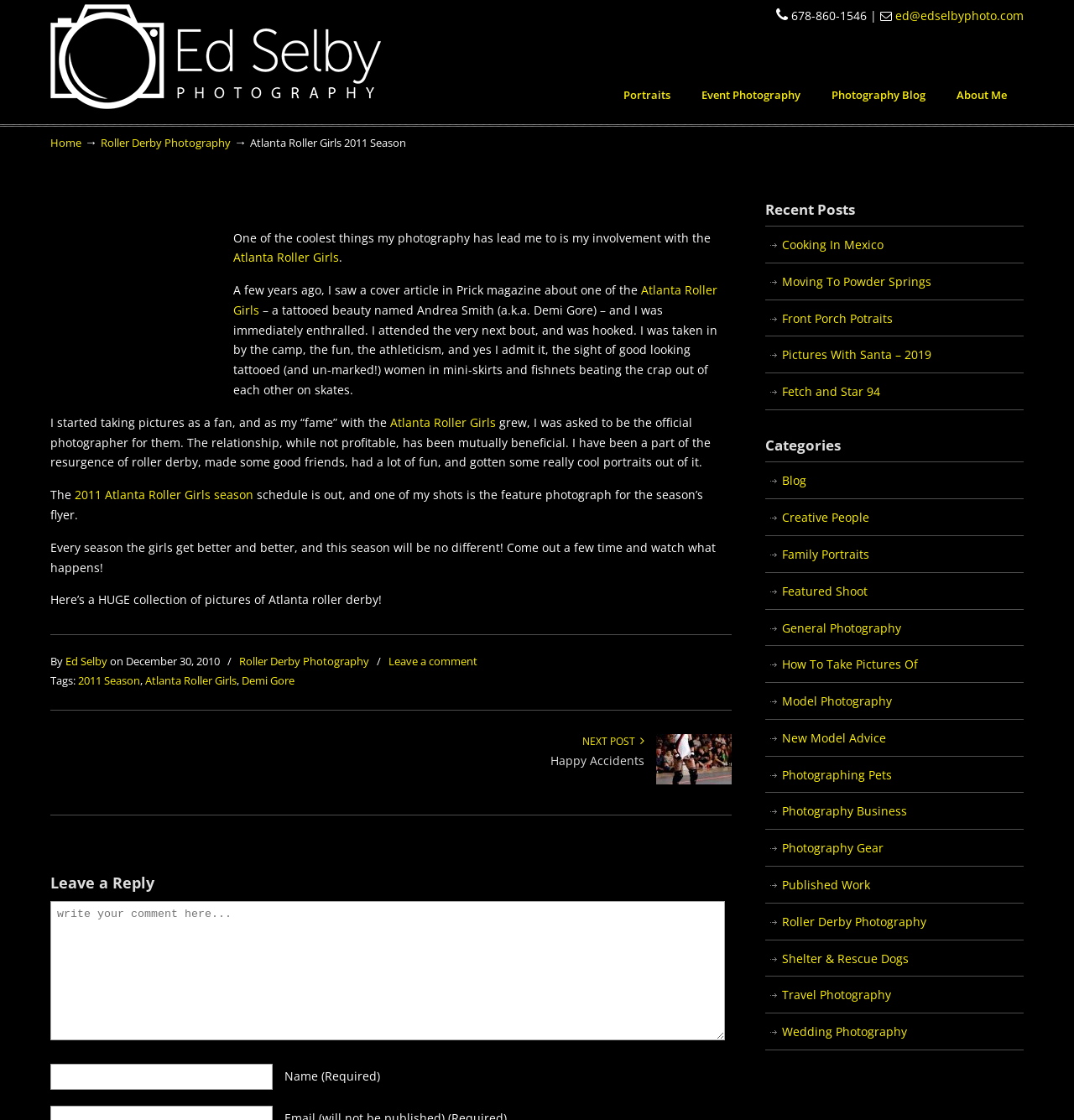Please specify the bounding box coordinates for the clickable region that will help you carry out the instruction: "View the 'Roller Derby Photography' category".

[0.712, 0.807, 0.953, 0.839]